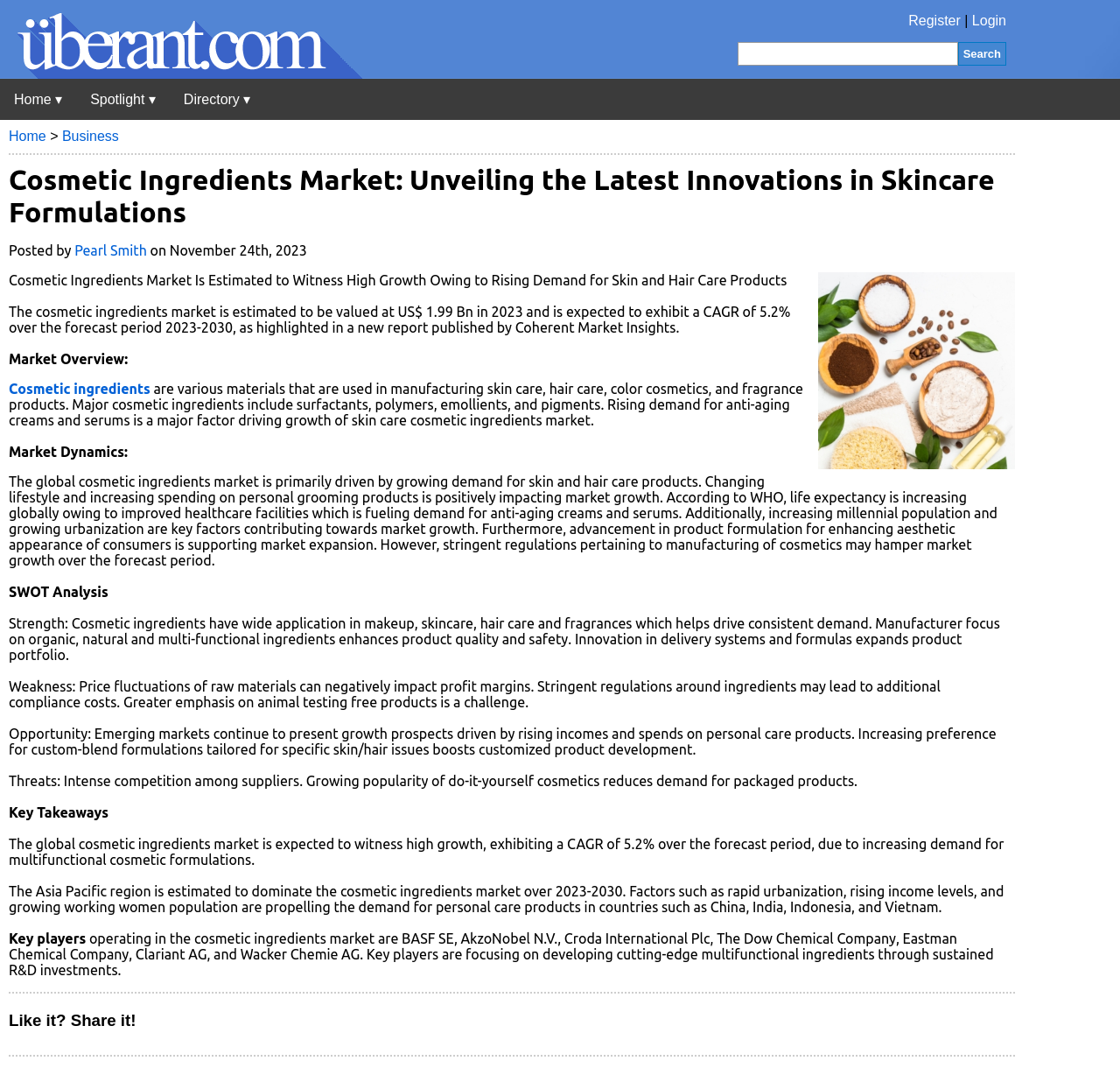Find the bounding box coordinates of the element I should click to carry out the following instruction: "Register".

[0.811, 0.012, 0.858, 0.026]